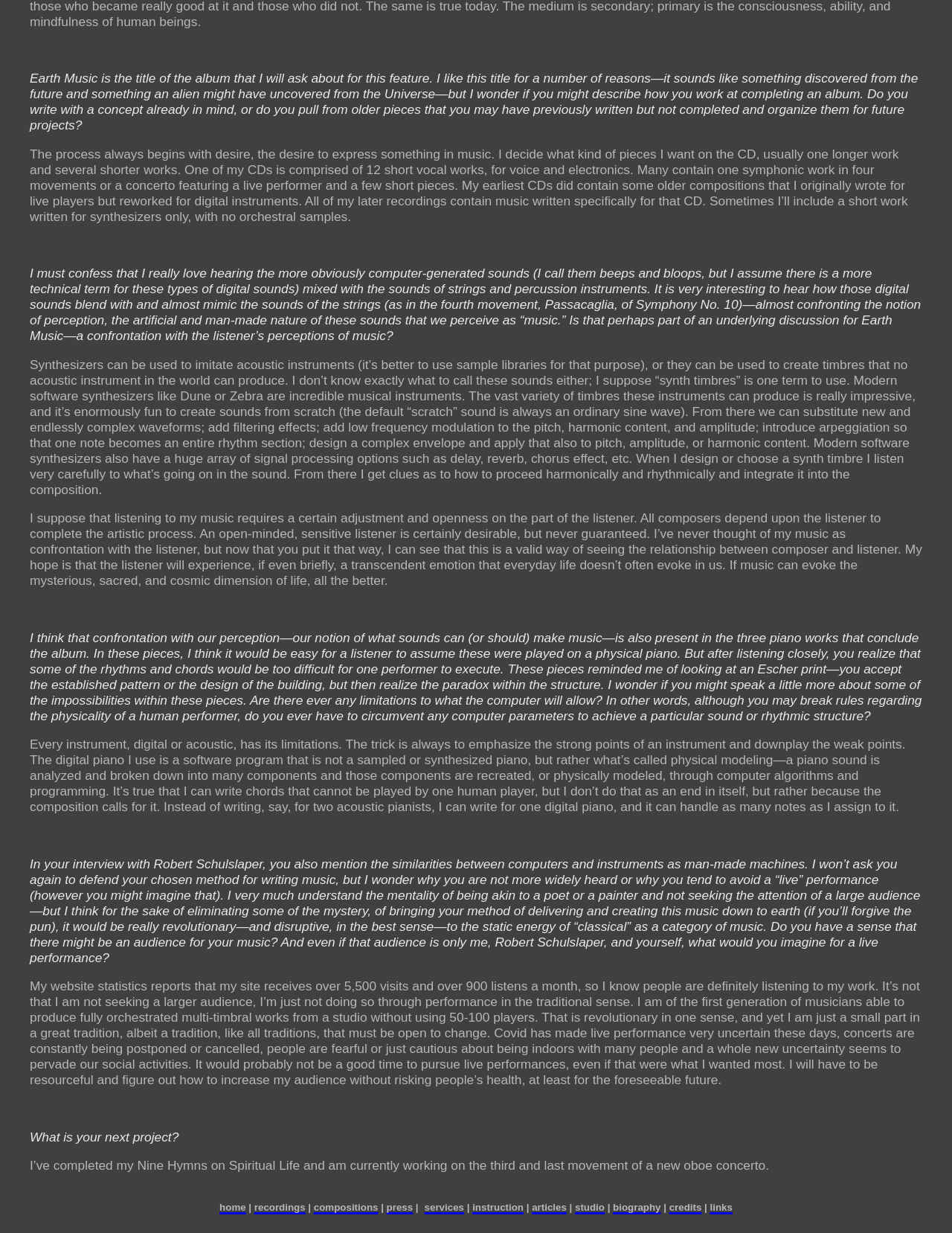How many visits does the composer's website receive per month?
Please provide a comprehensive answer to the question based on the webpage screenshot.

According to the text, the composer's website statistics report that the site receives over 5,500 visits and over 900 listens a month.